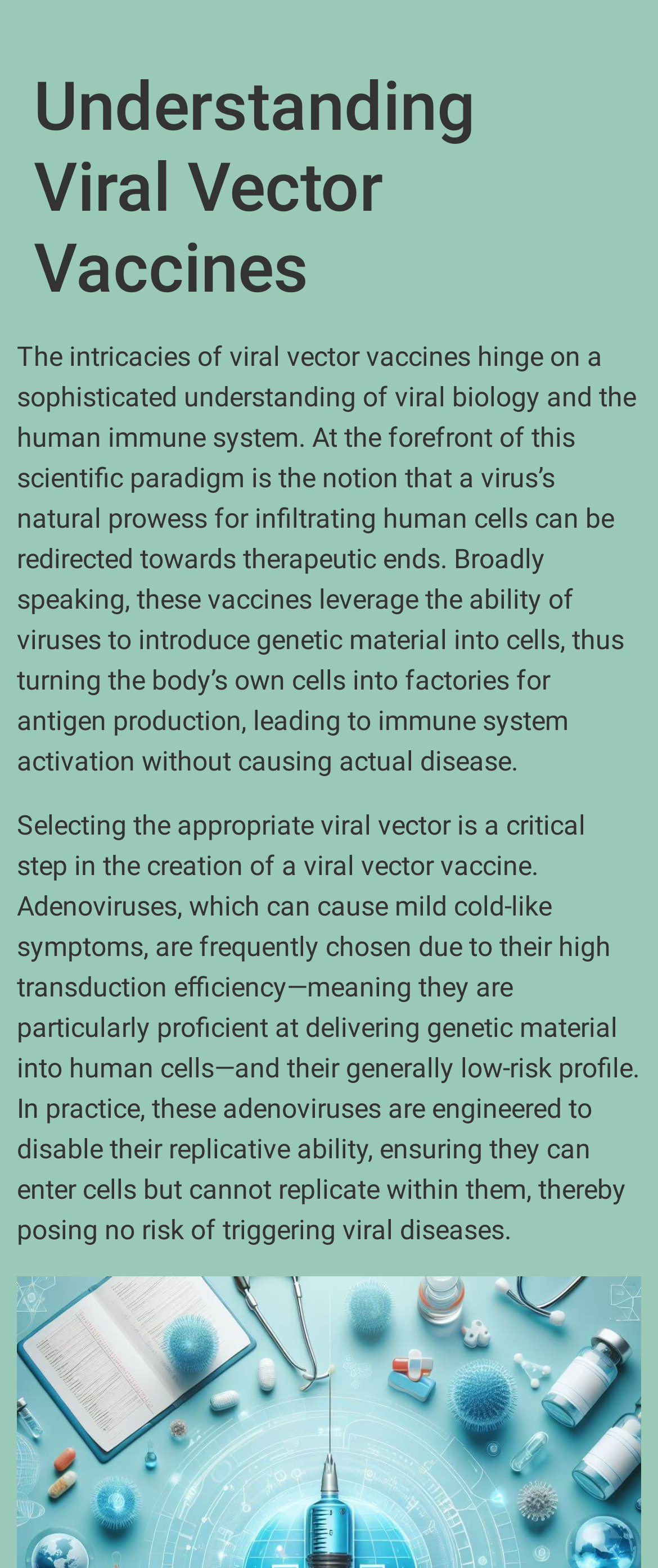Determine the main headline of the webpage and provide its text.

Understanding Viral Vector Vaccines